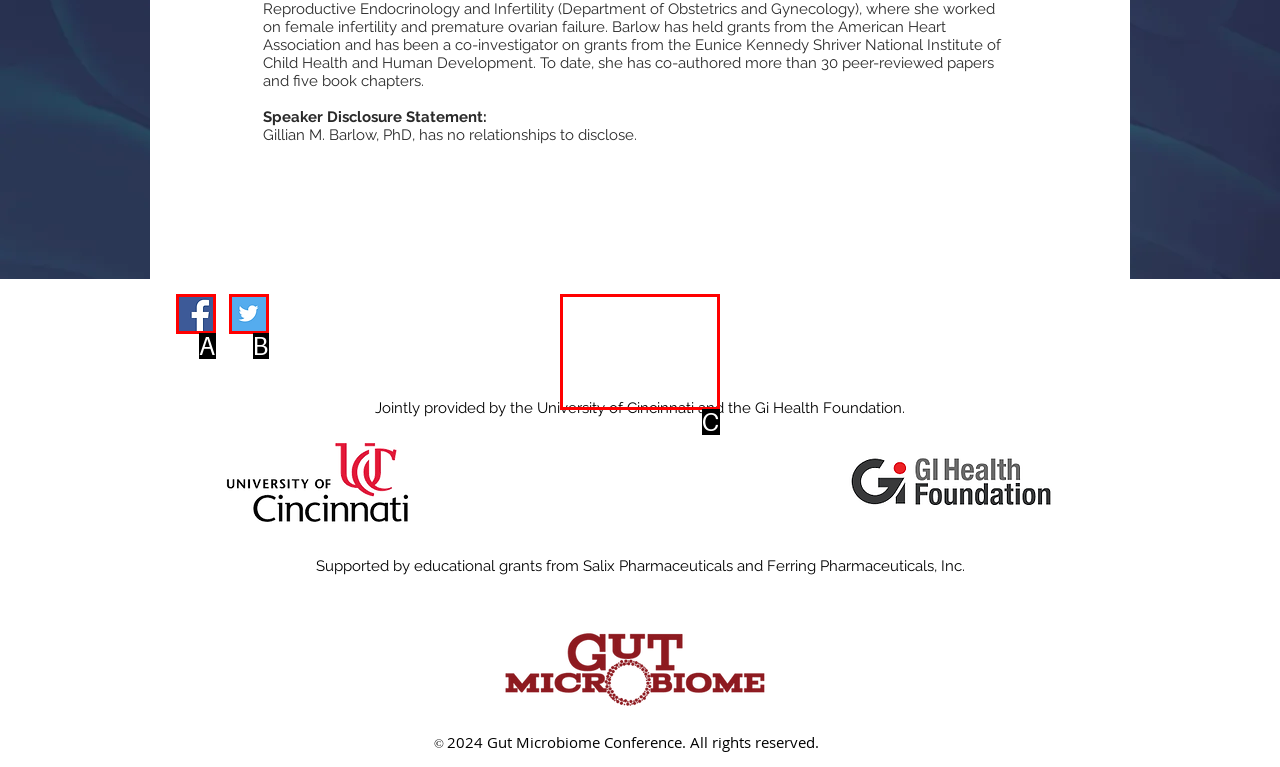Look at the description: aria-label="Twitter Social Icon"
Determine the letter of the matching UI element from the given choices.

B